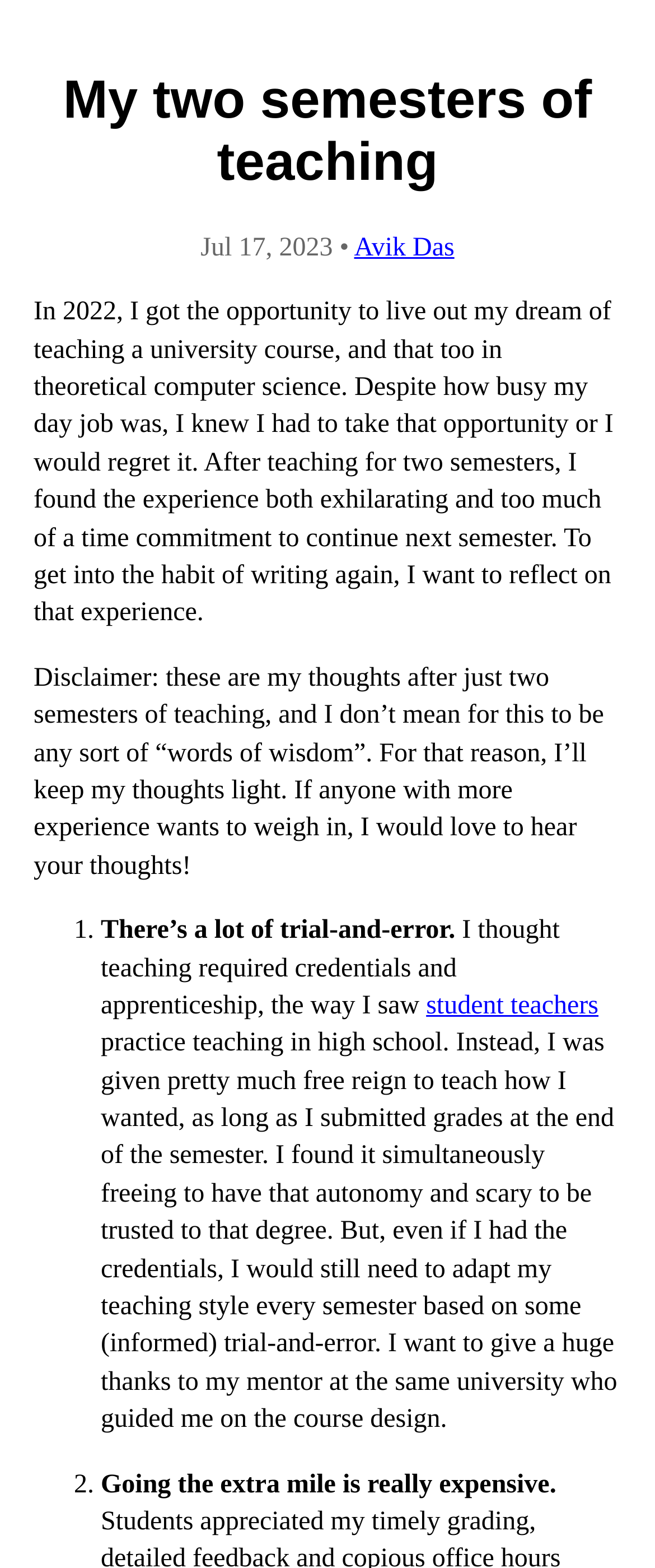Please study the image and answer the question comprehensively:
Who is the author of the article?

The author of the article is mentioned in the link 'Avik Das' which is located below the heading 'My two semesters of teaching' and above the text 'In 2022, I got the opportunity to live out my dream of teaching a university course...'. This link is likely the author's name.